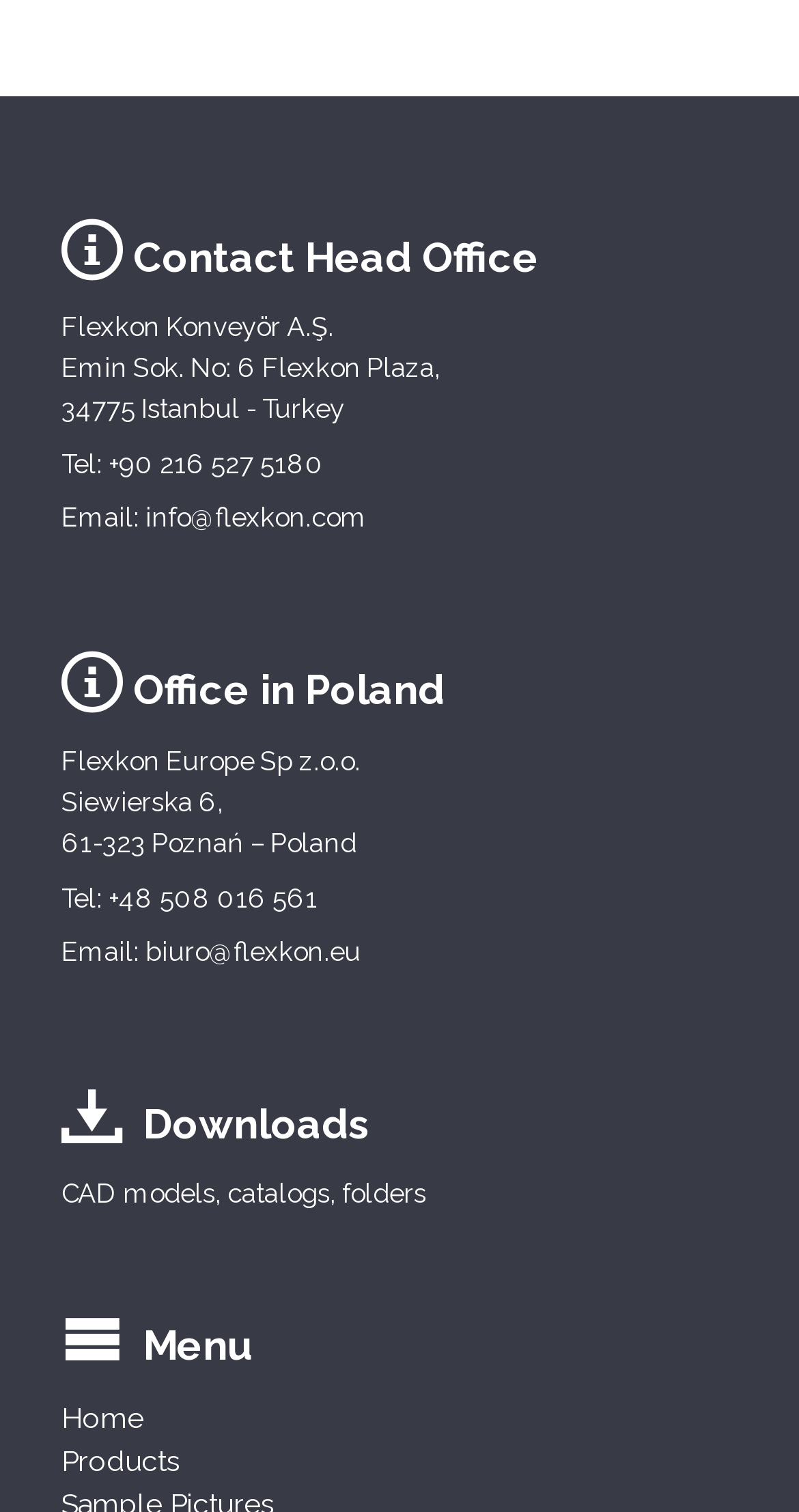Given the element description " Downloads", identify the bounding box of the corresponding UI element.

[0.077, 0.714, 0.923, 0.8]